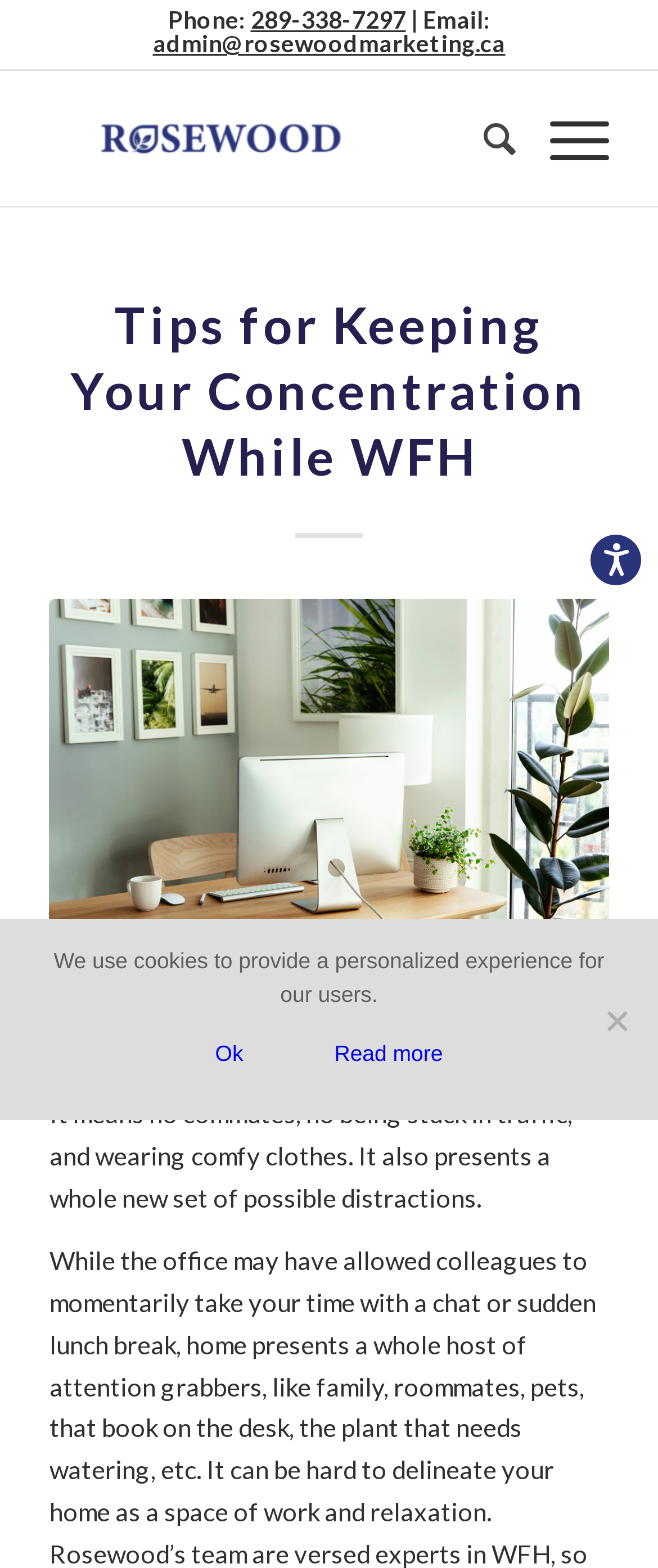Locate the bounding box coordinates of the element to click to perform the following action: 'Call the phone number'. The coordinates should be given as four float values between 0 and 1, in the form of [left, top, right, bottom].

[0.381, 0.003, 0.617, 0.022]